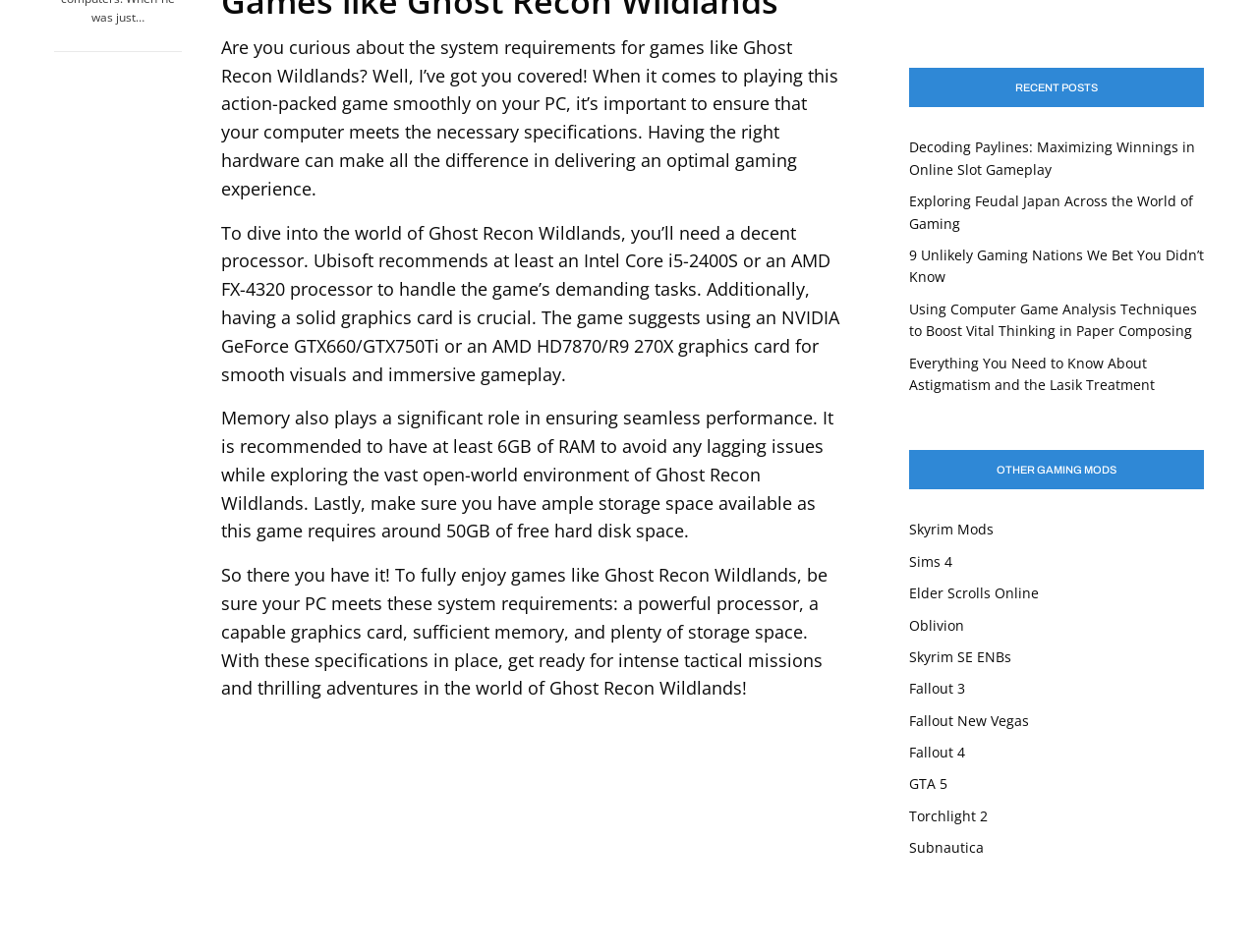Determine the bounding box coordinates of the clickable region to execute the instruction: "Click 'Old News'". The coordinates should be four float numbers between 0 and 1, denoted as [left, top, right, bottom].

None